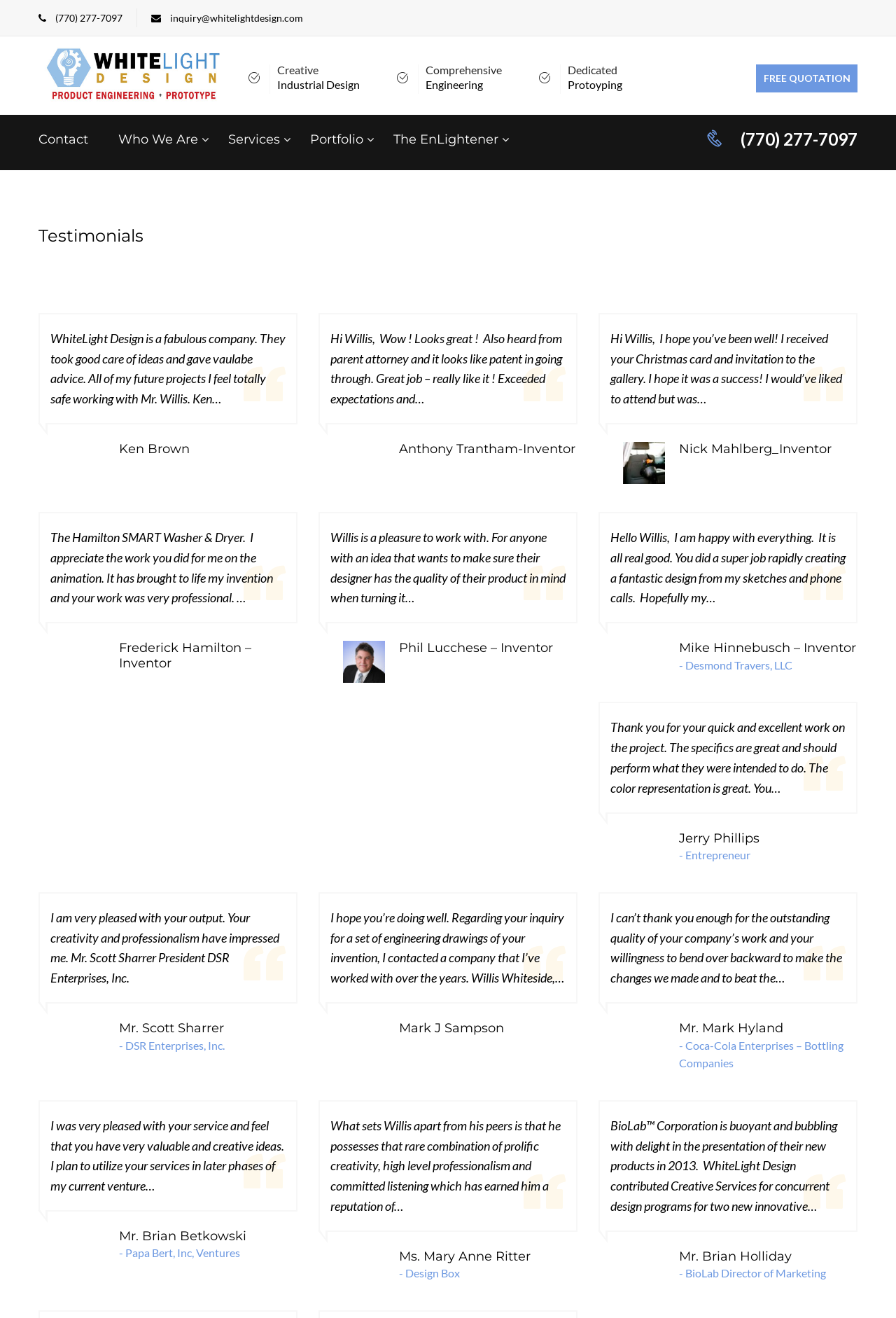Determine the bounding box coordinates of the clickable element to achieve the following action: 'Click the 'Who We Are' link'. Provide the coordinates as four float values between 0 and 1, formatted as [left, top, right, bottom].

[0.132, 0.1, 0.221, 0.112]